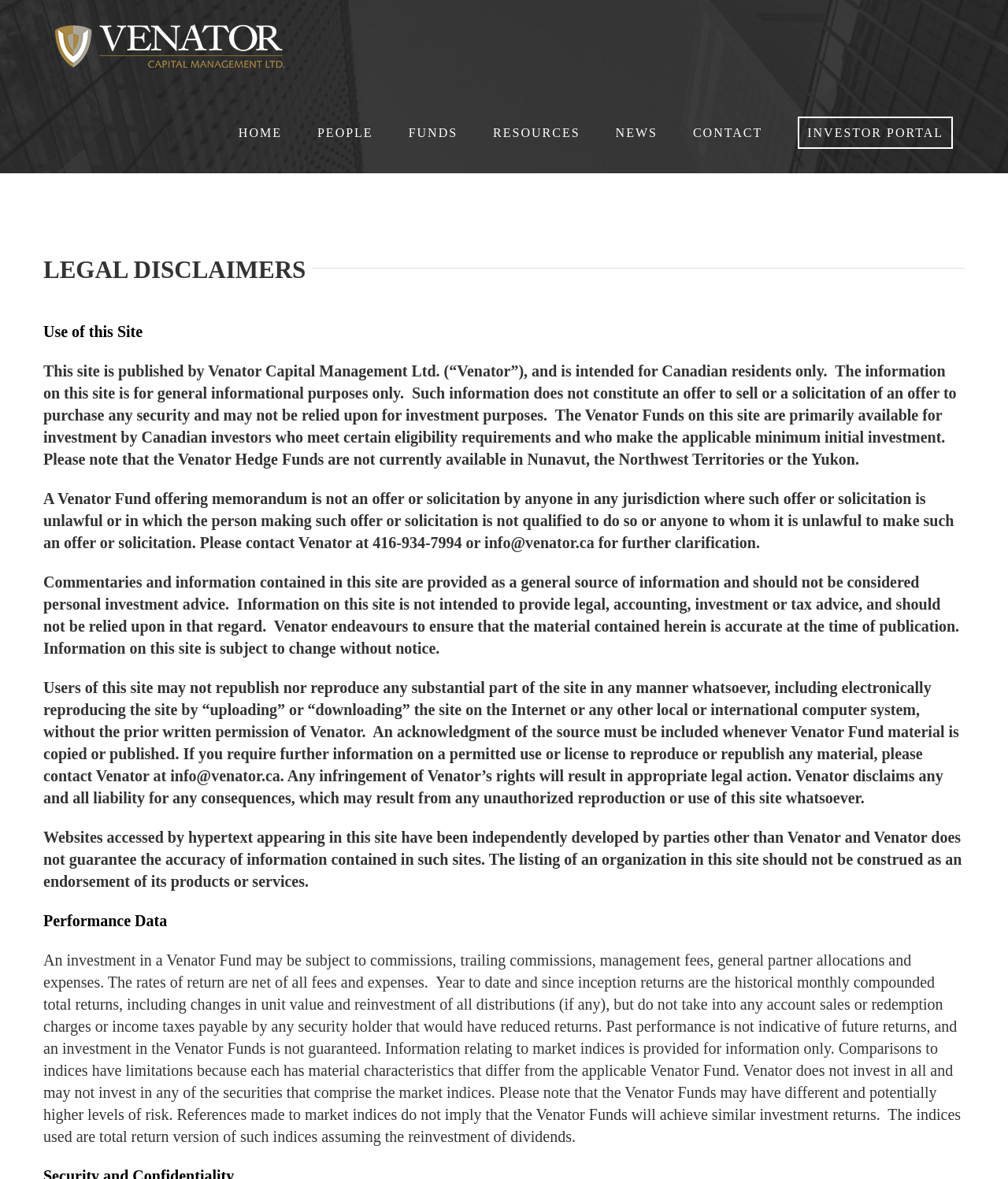Convey a detailed summary of the webpage, mentioning all key elements.

The webpage is titled "Legal - Venator" and features a logo of Venator Capital Management Ltd. at the top left corner. Below the logo, there is a main menu navigation bar with 7 menu items: "HOME", "PEOPLE", "FUNDS", "RESOURCES", "NEWS", "CONTACT", and "INVESTOR PORTAL". 

The main content of the webpage is divided into several sections, each with a heading. The first section is titled "LEGAL DISCLAIMERS" and is followed by a section titled "Use of this Site". This section provides a lengthy disclaimer text that outlines the terms and conditions of using the website, including the intended audience, the purpose of the website, and the limitations of the information provided.

The next section is titled "This site is published by Venator Capital Management Ltd. (“Venator”), and is intended for Canadian residents only." and provides more information about the website's purpose and the availability of the Venator Funds.

The following sections provide additional disclaimers and information about the website's content, including a section titled "Commentaries and information contained in this site are provided as a general source of information and should not be considered personal investment advice." and another section titled "Users of this site may not republish nor reproduce any substantial part of the site in any manner whatsoever...".

The final sections of the webpage are titled "Performance Data" and provide information about the investment returns of the Venator Funds, including the rates of return, fees, and expenses.